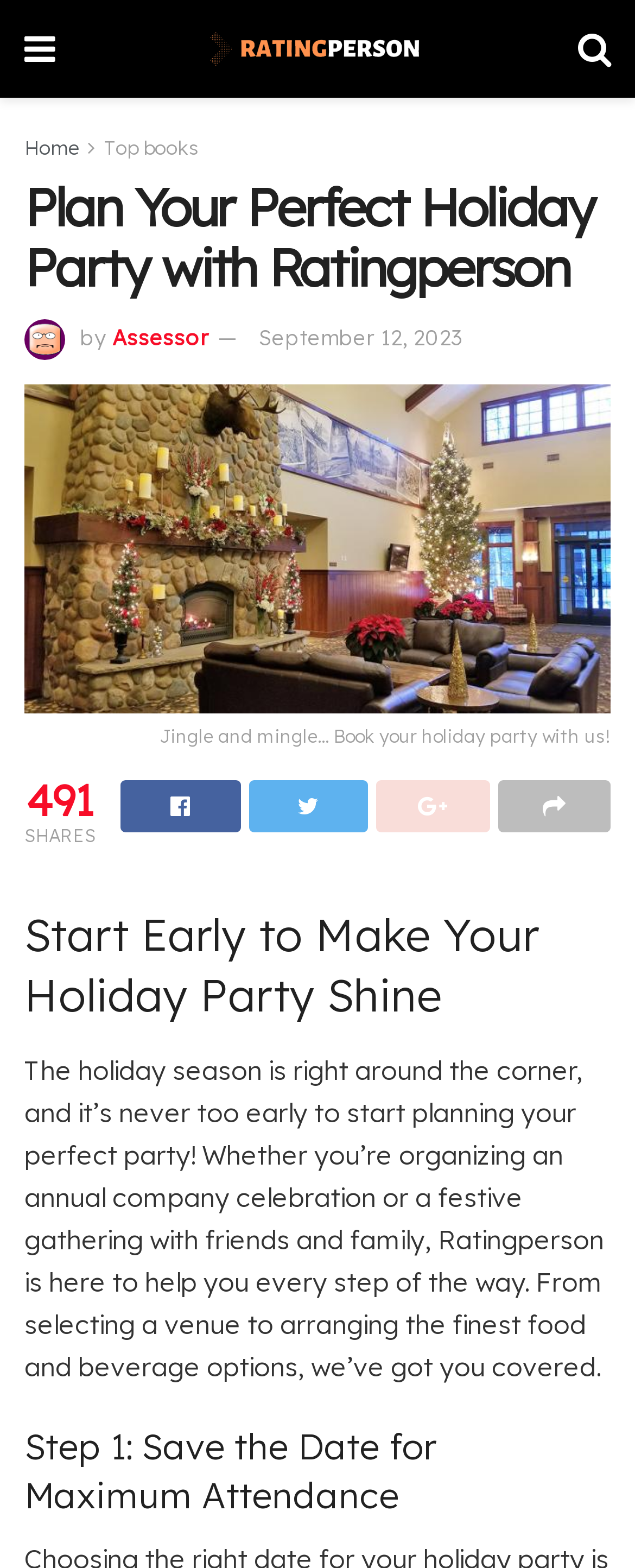Use a single word or phrase to answer the following:
How many shares does the article have?

491